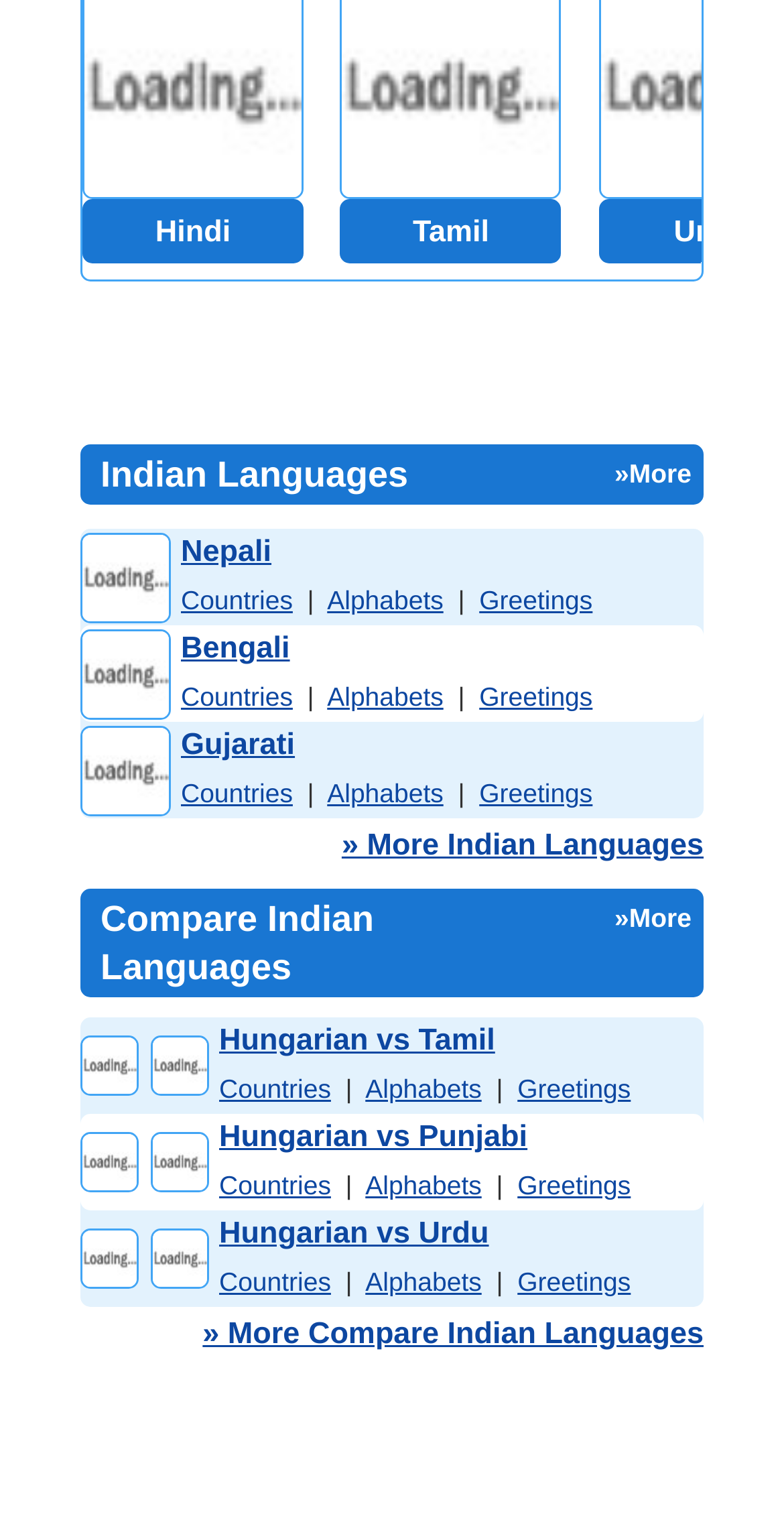Identify and provide the bounding box coordinates of the UI element described: "Hungarian vs Tamil". The coordinates should be formatted as [left, top, right, bottom], with each number being a float between 0 and 1.

[0.279, 0.676, 0.631, 0.699]